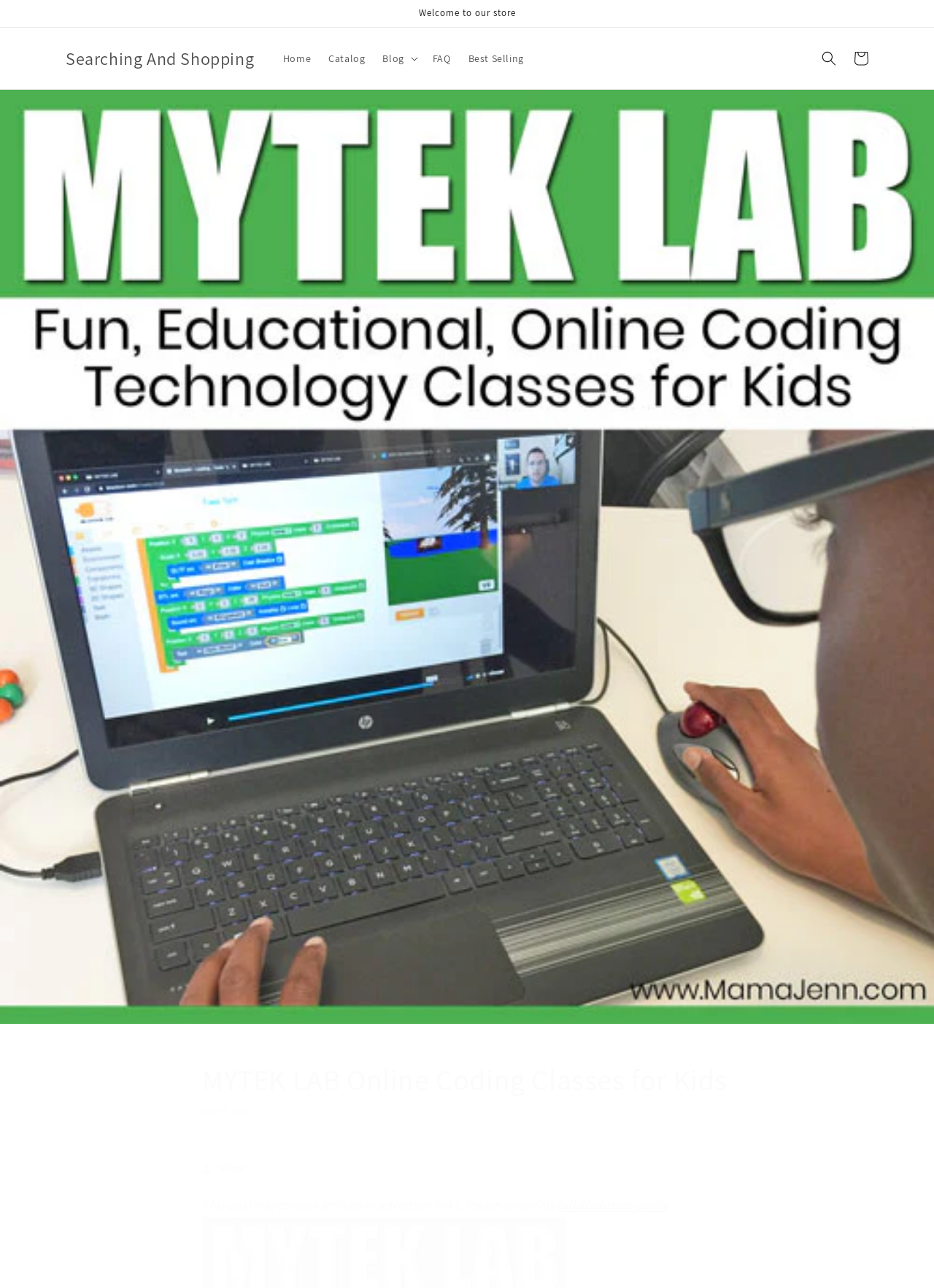Locate the bounding box coordinates of the area to click to fulfill this instruction: "Click on the 'Home' link". The bounding box should be presented as four float numbers between 0 and 1, in the order [left, top, right, bottom].

[0.294, 0.033, 0.342, 0.057]